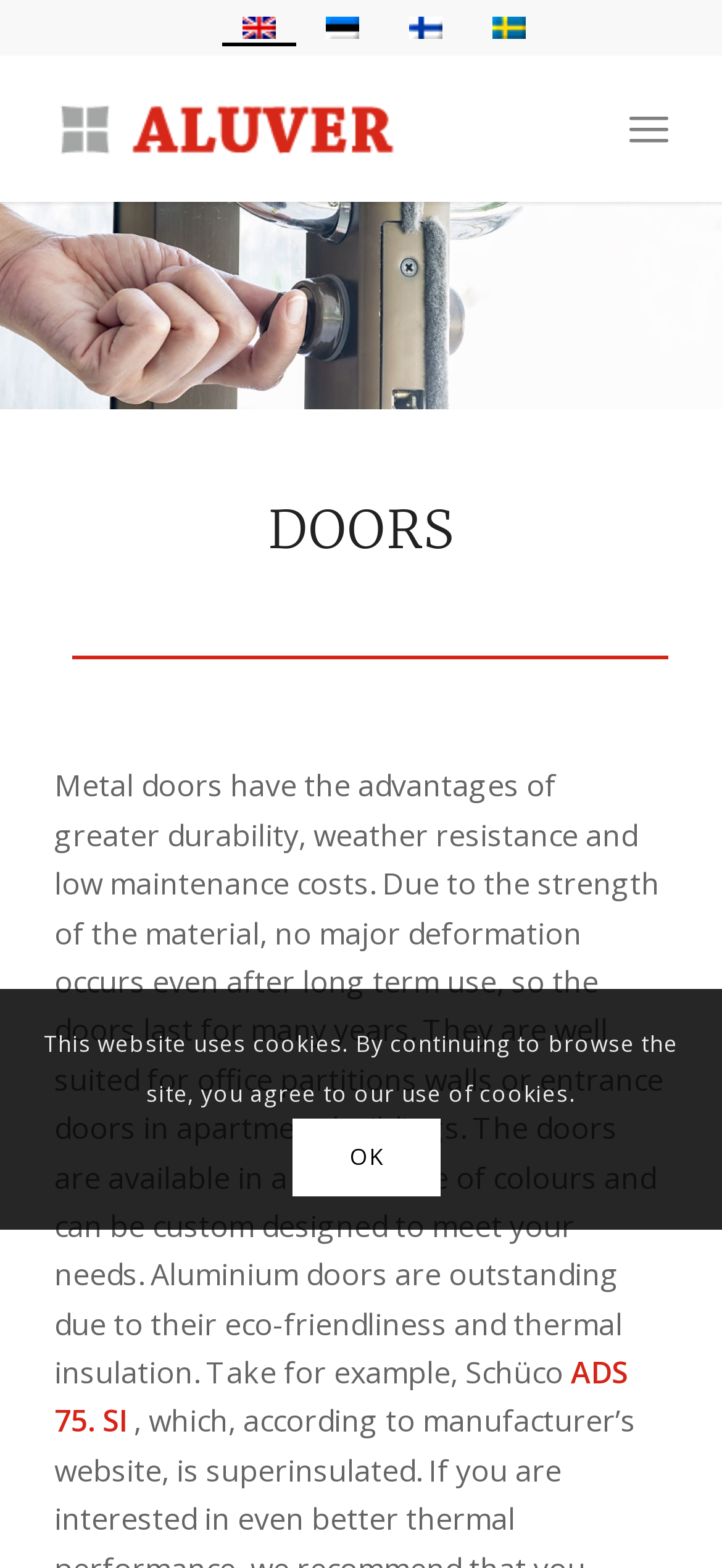Identify the bounding box coordinates for the UI element that matches this description: "Menu".

[0.871, 0.053, 0.925, 0.11]